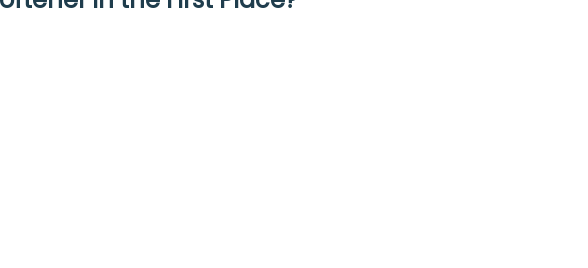Please answer the following query using a single word or phrase: 
What is a benefit of using a water softener?

More comfortable home